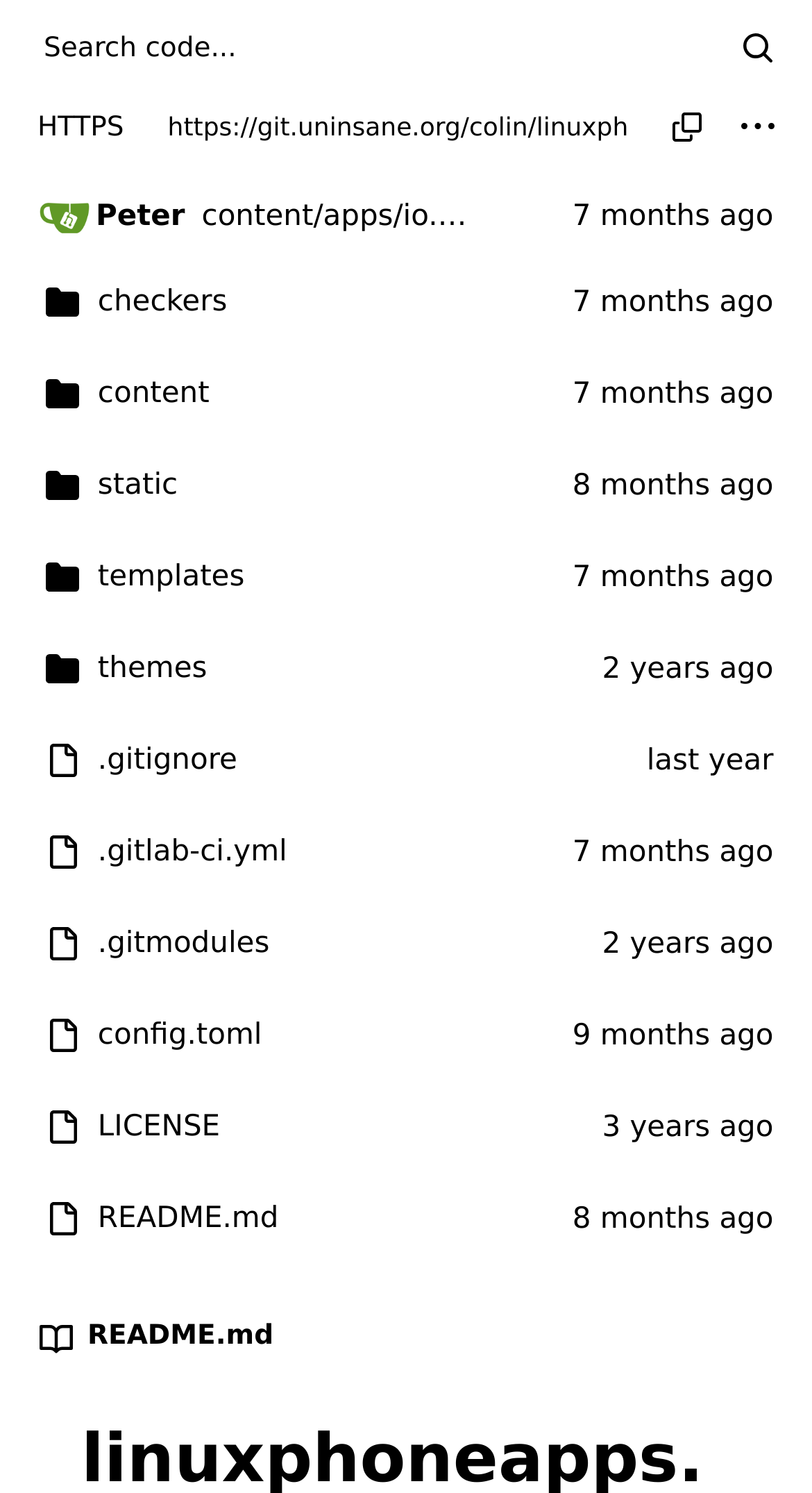From the screenshot, find the bounding box of the UI element matching this description: "name="q" placeholder="Search code..."". Supply the bounding box coordinates in the form [left, top, right, bottom], each a float between 0 and 1.

[0.021, 0.012, 0.887, 0.054]